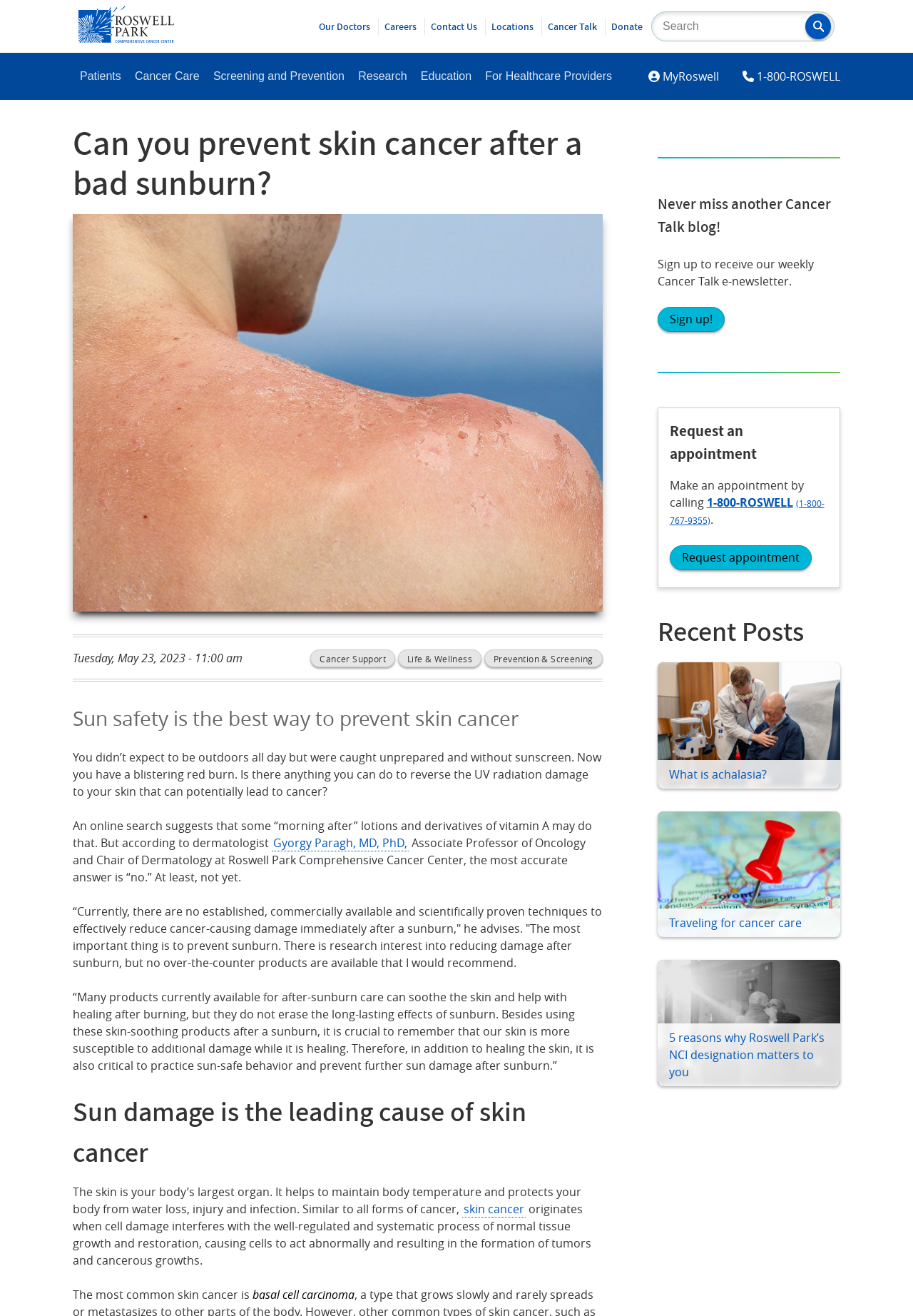Who is the dermatologist quoted in the article?
Using the image, respond with a single word or phrase.

Gyorgy Paragh, MD, PhD